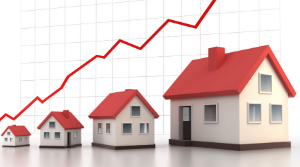Using the details in the image, give a detailed response to the question below:
What is the purpose of the visual representation?

The visual representation, comprising the 3D model houses and the red line graph, is designed to emphasize the positive trajectory of property investments, highlighting the potential for significant appreciation in value over time and making it a reliable choice for financial growth and stability.